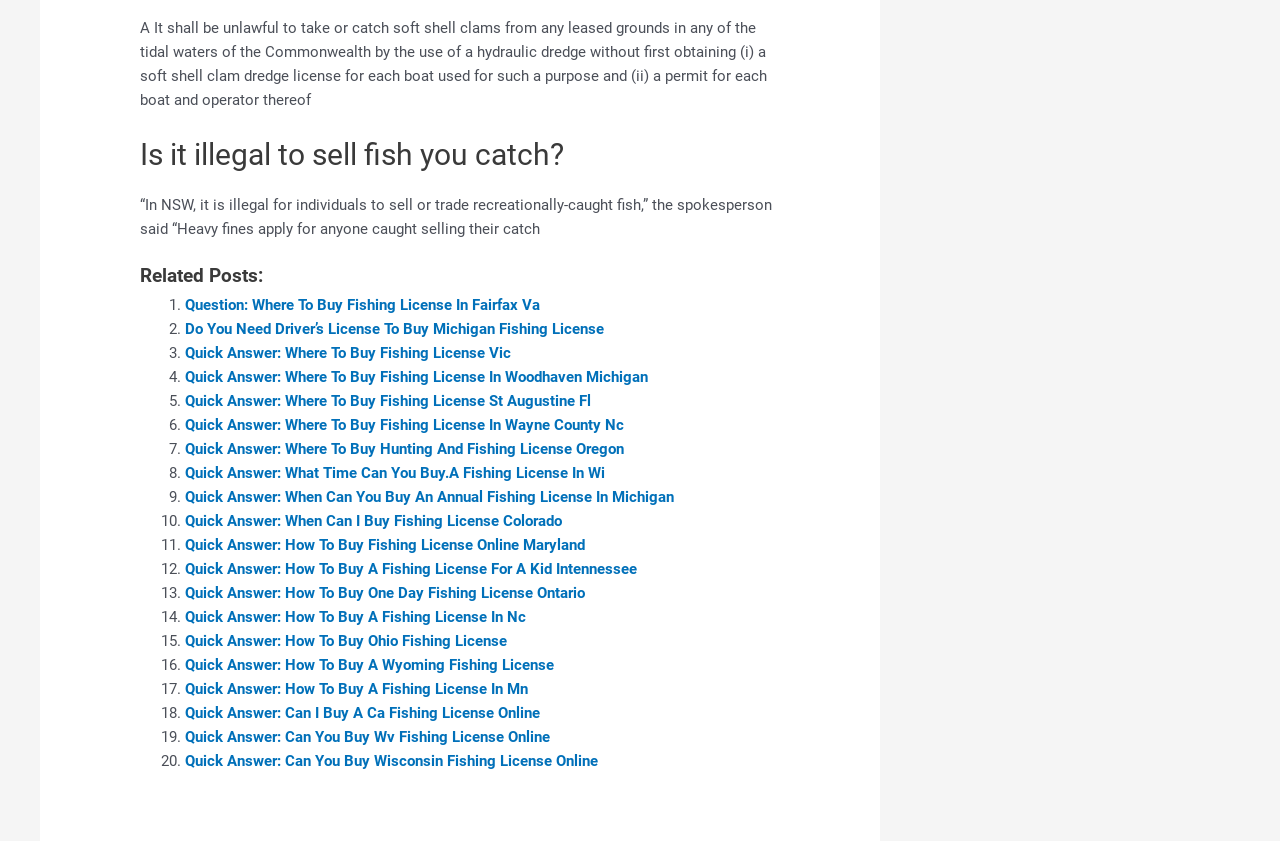Respond to the following question using a concise word or phrase: 
What type of license is required for soft shell clam dredging?

Soft shell clam dredge license